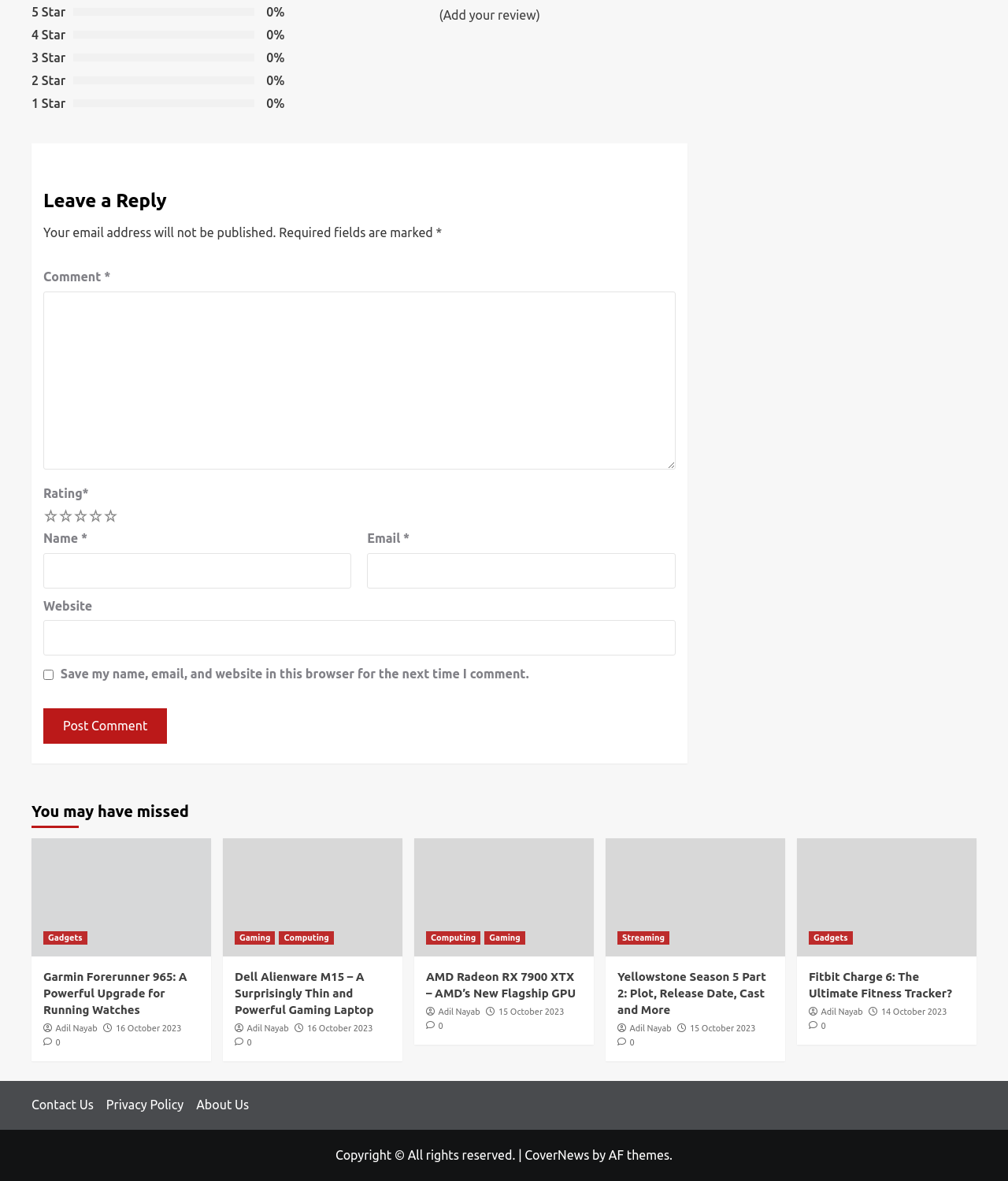Answer the question using only one word or a concise phrase: What is the rating scale used on this webpage?

5 Star